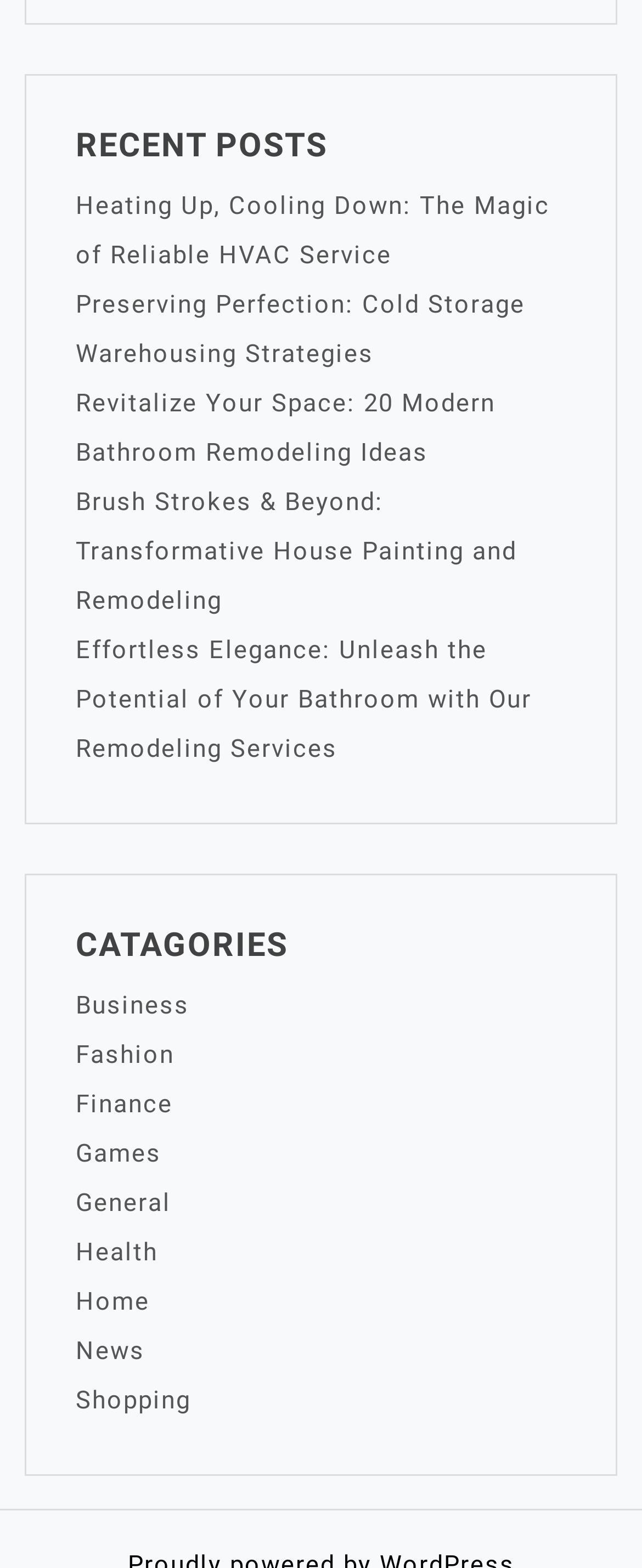Show the bounding box coordinates for the element that needs to be clicked to execute the following instruction: "Check More jobs at Too Good To Go". Provide the coordinates in the form of four float numbers between 0 and 1, i.e., [left, top, right, bottom].

None